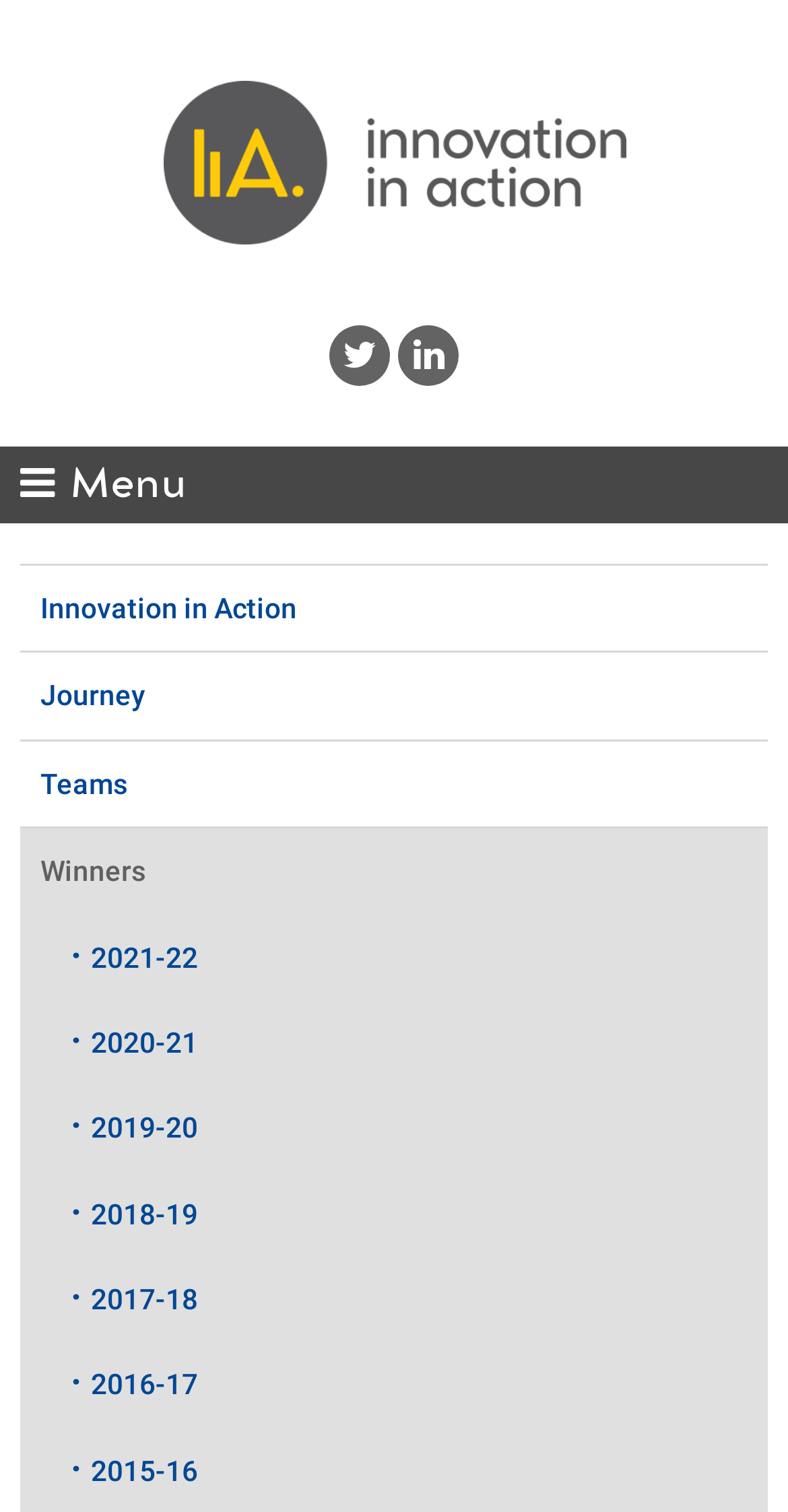Please find the bounding box coordinates of the clickable region needed to complete the following instruction: "Open the menu". The bounding box coordinates must consist of four float numbers between 0 and 1, i.e., [left, top, right, bottom].

[0.0, 0.295, 1.0, 0.346]